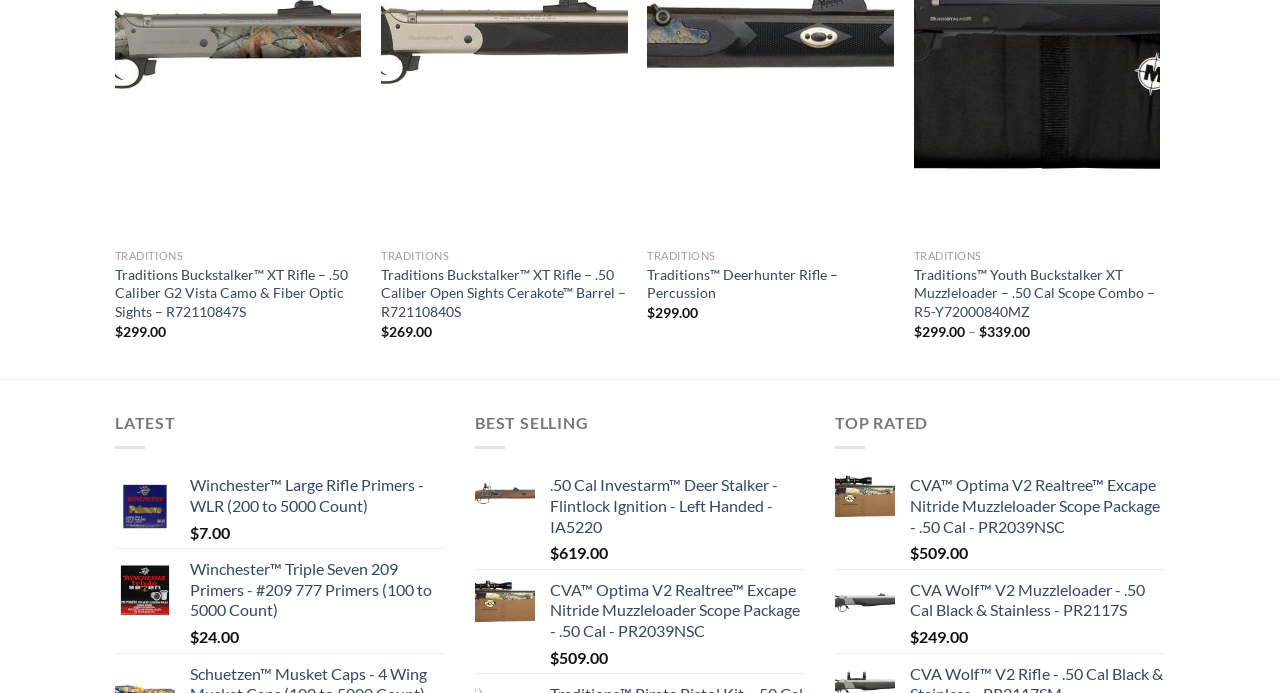What is the price of Traditions Buckstalker XT Rifle?
Please utilize the information in the image to give a detailed response to the question.

I found the price by looking at the text elements next to the link 'Traditions Buckstalker XT Rifle –.50 Caliber G2 Vista Camo & Fiber Optic Sights – R72110847S', which is '$' followed by '299.00'.